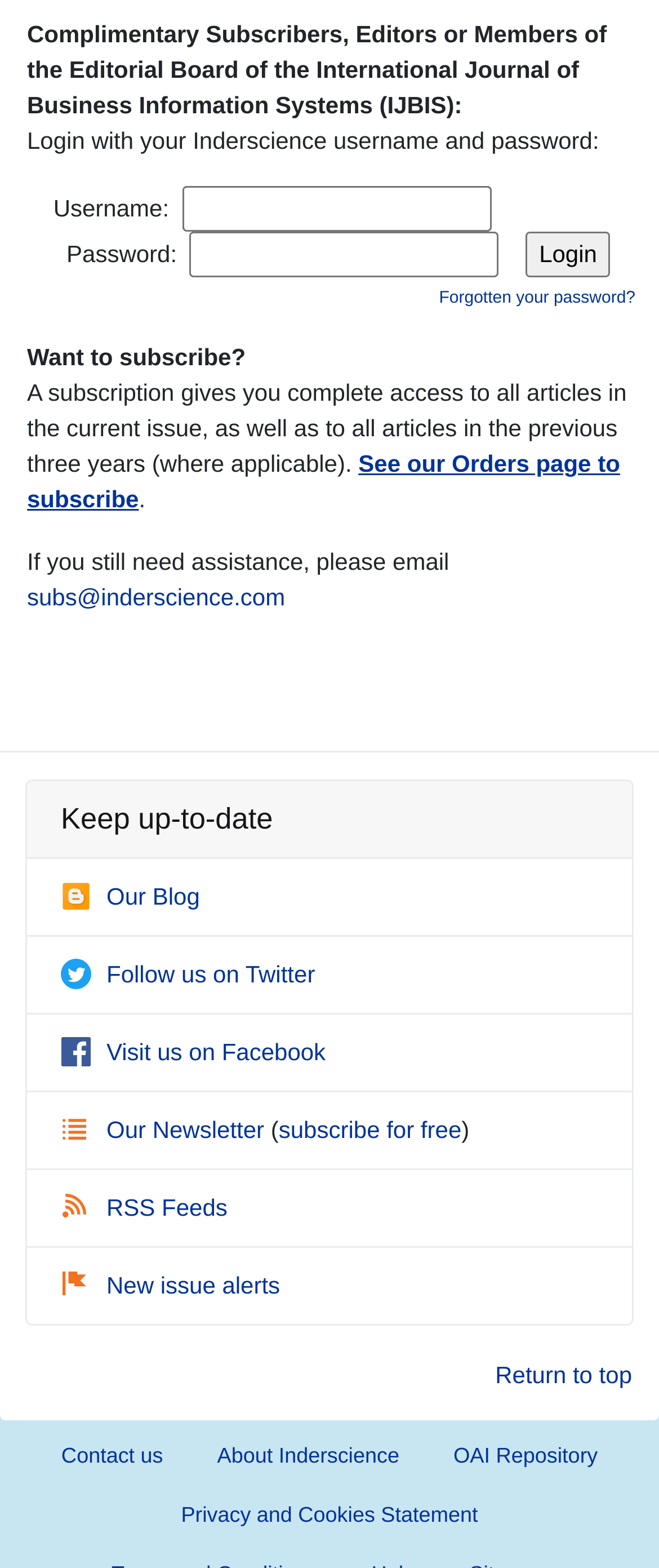Please determine the bounding box coordinates of the element to click in order to execute the following instruction: "Contact us". The coordinates should be four float numbers between 0 and 1, specified as [left, top, right, bottom].

[0.052, 0.91, 0.288, 0.948]